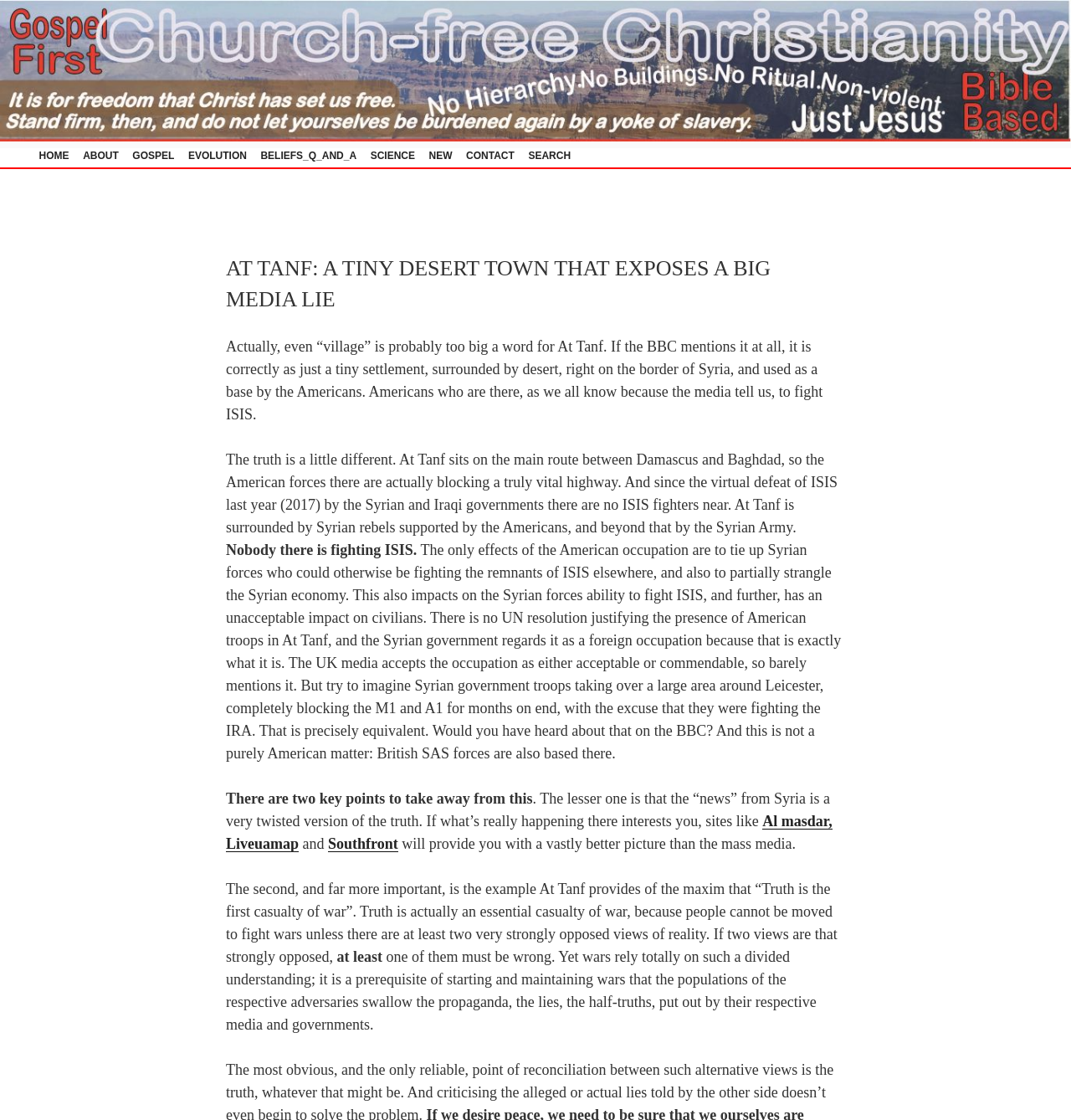Provide the bounding box coordinates of the HTML element described by the text: "Al masdar,".

[0.712, 0.726, 0.777, 0.74]